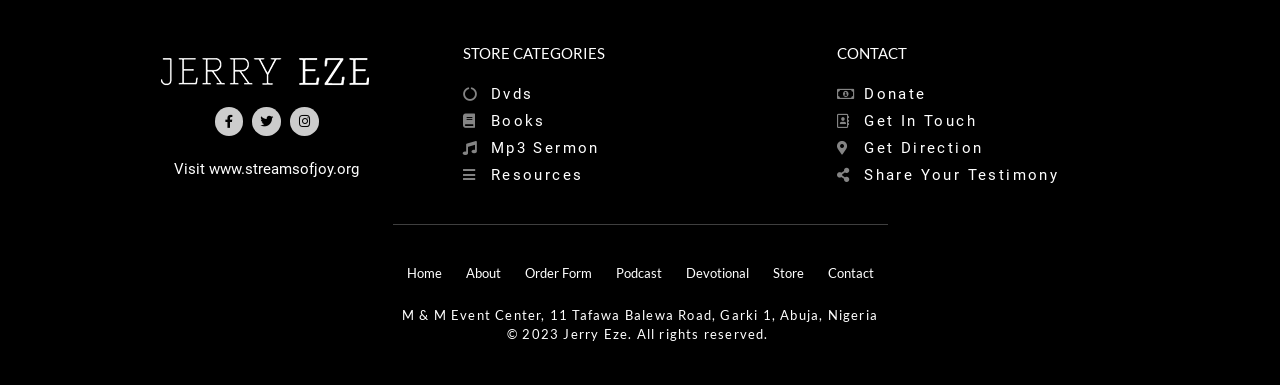Find the bounding box coordinates of the element you need to click on to perform this action: 'Go to the store'. The coordinates should be represented by four float values between 0 and 1, in the format [left, top, right, bottom].

[0.595, 0.675, 0.636, 0.743]